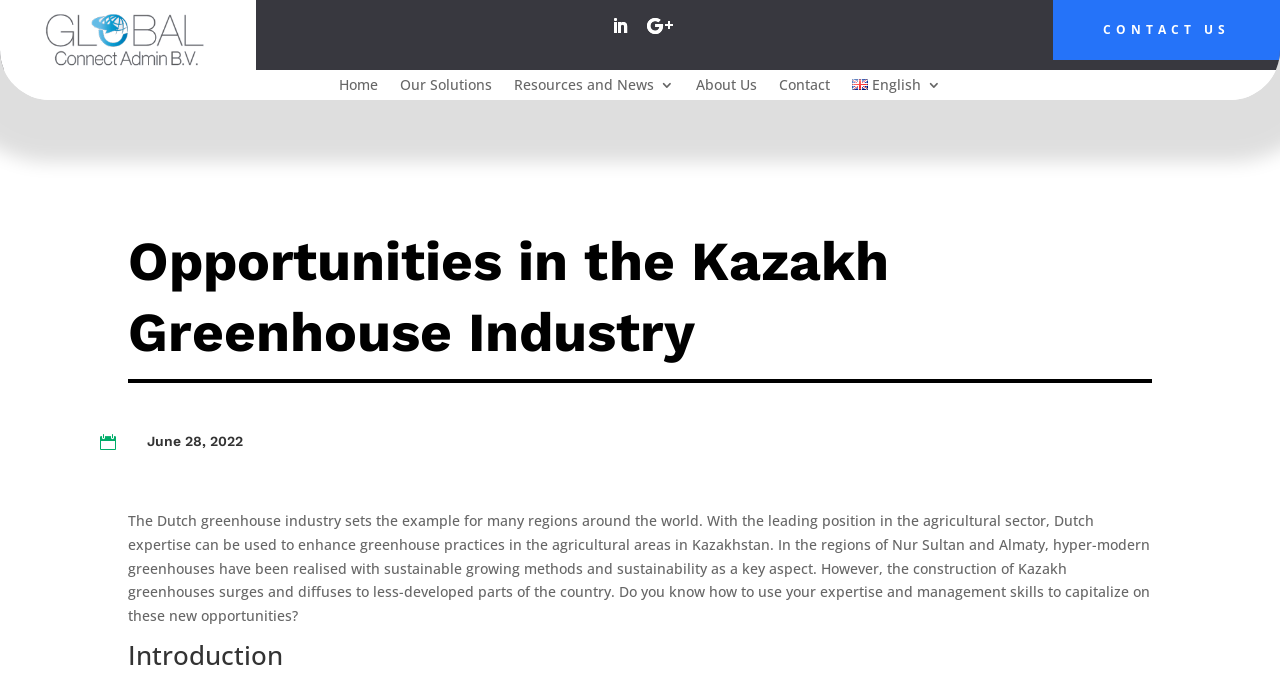What is the location of the hyper-modern greenhouses mentioned?
Using the image, answer in one word or phrase.

Nur Sultan and Almaty